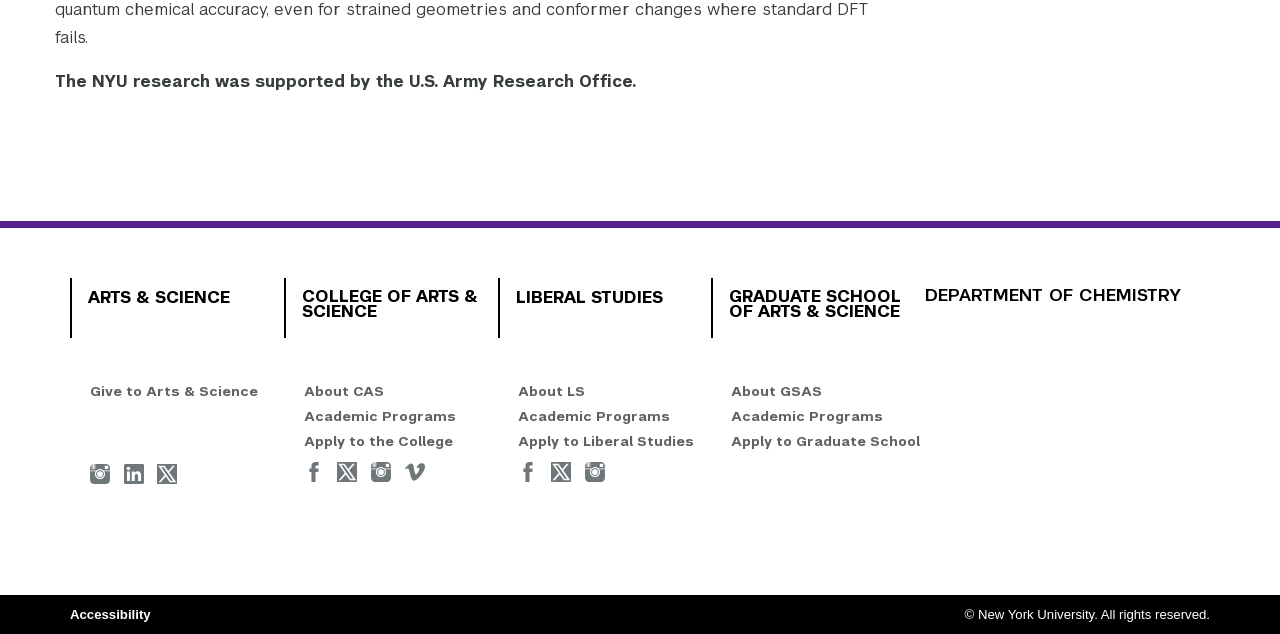What is the name of the department?
Look at the image and respond with a single word or a short phrase.

DEPARTMENT OF CHEMISTRY